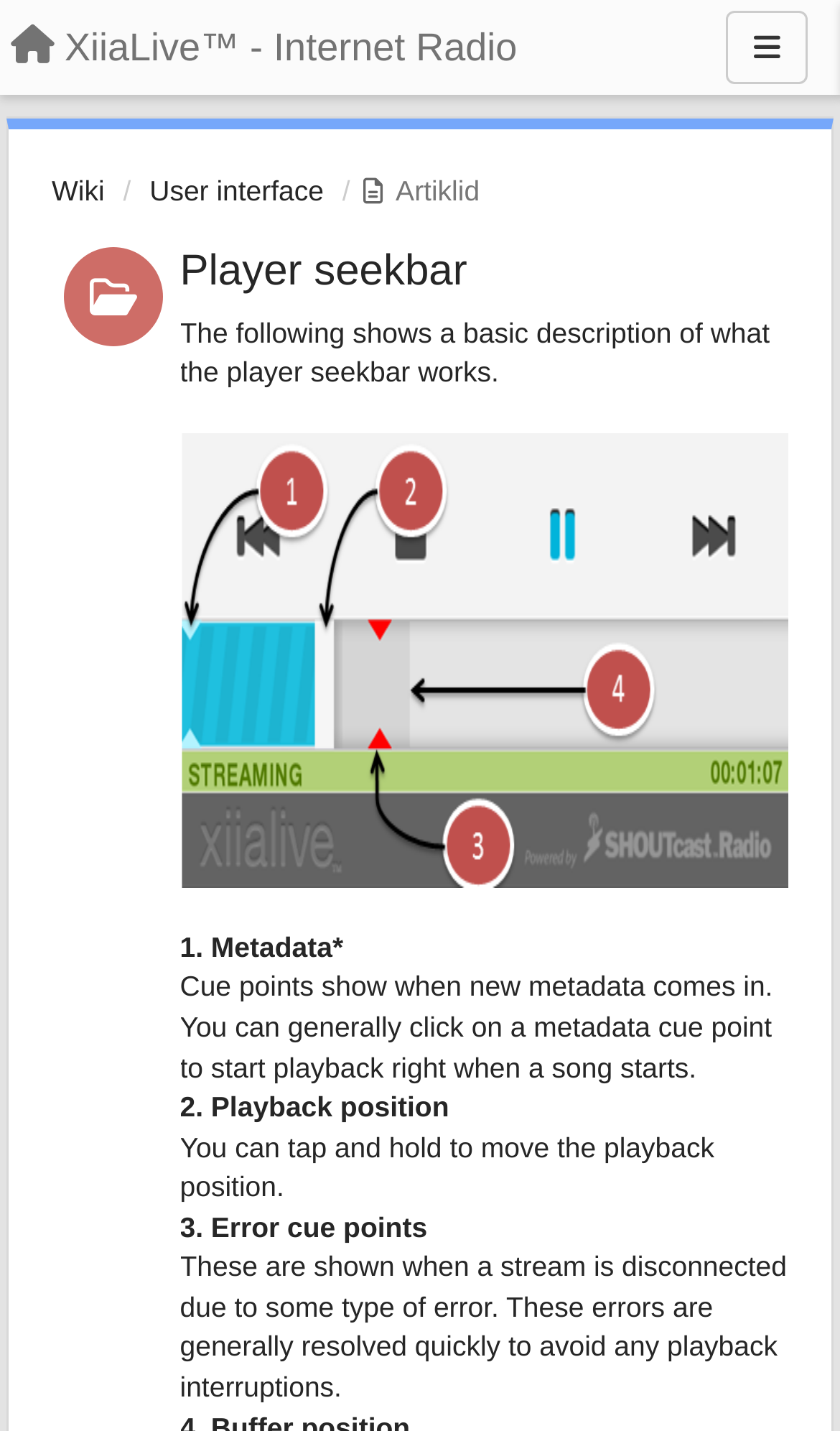Extract the bounding box coordinates for the described element: "User interface". The coordinates should be represented as four float numbers between 0 and 1: [left, top, right, bottom].

[0.178, 0.122, 0.385, 0.145]